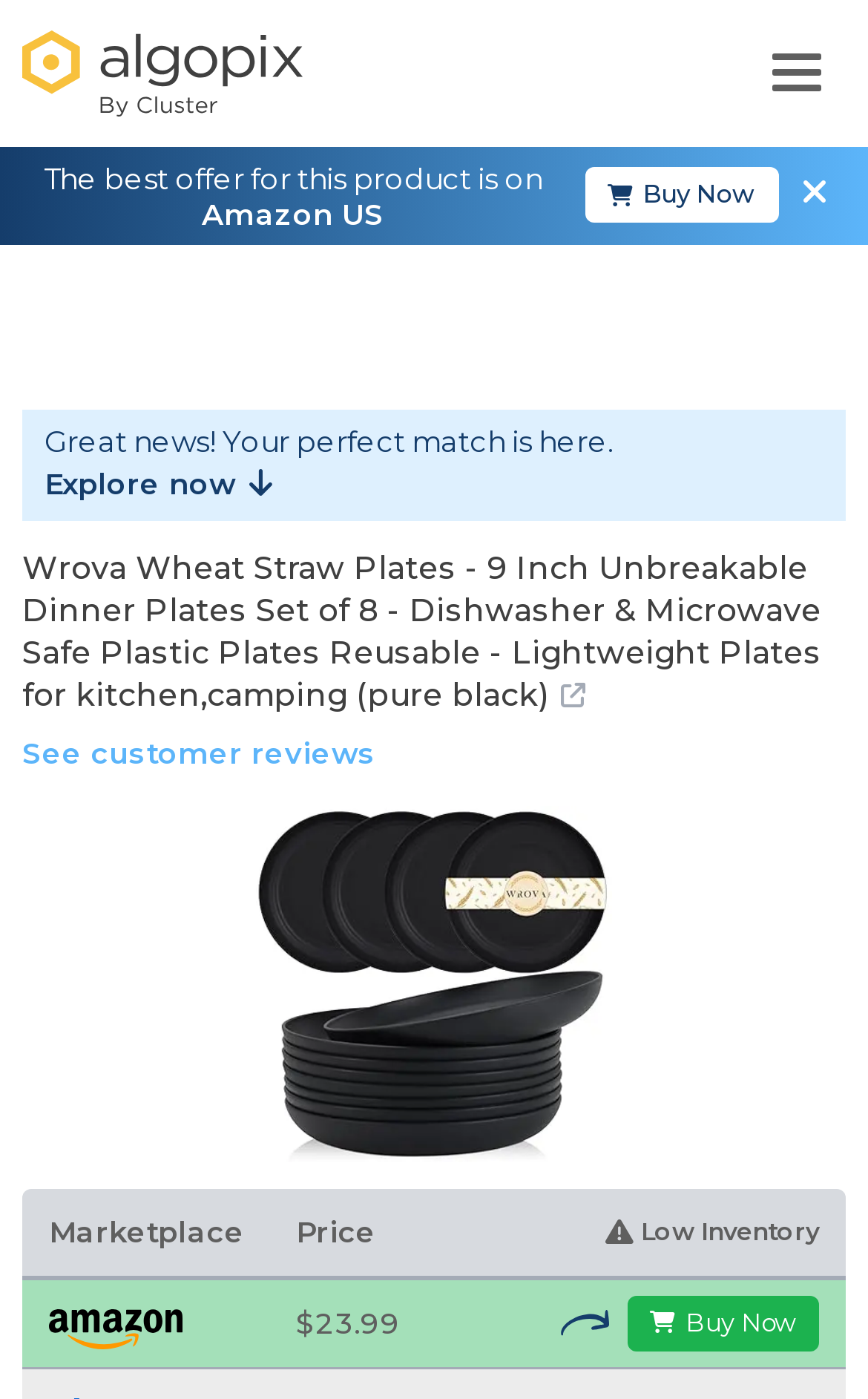Identify the bounding box coordinates for the element you need to click to achieve the following task: "Explore now". Provide the bounding box coordinates as four float numbers between 0 and 1, in the form [left, top, right, bottom].

[0.051, 0.329, 0.949, 0.363]